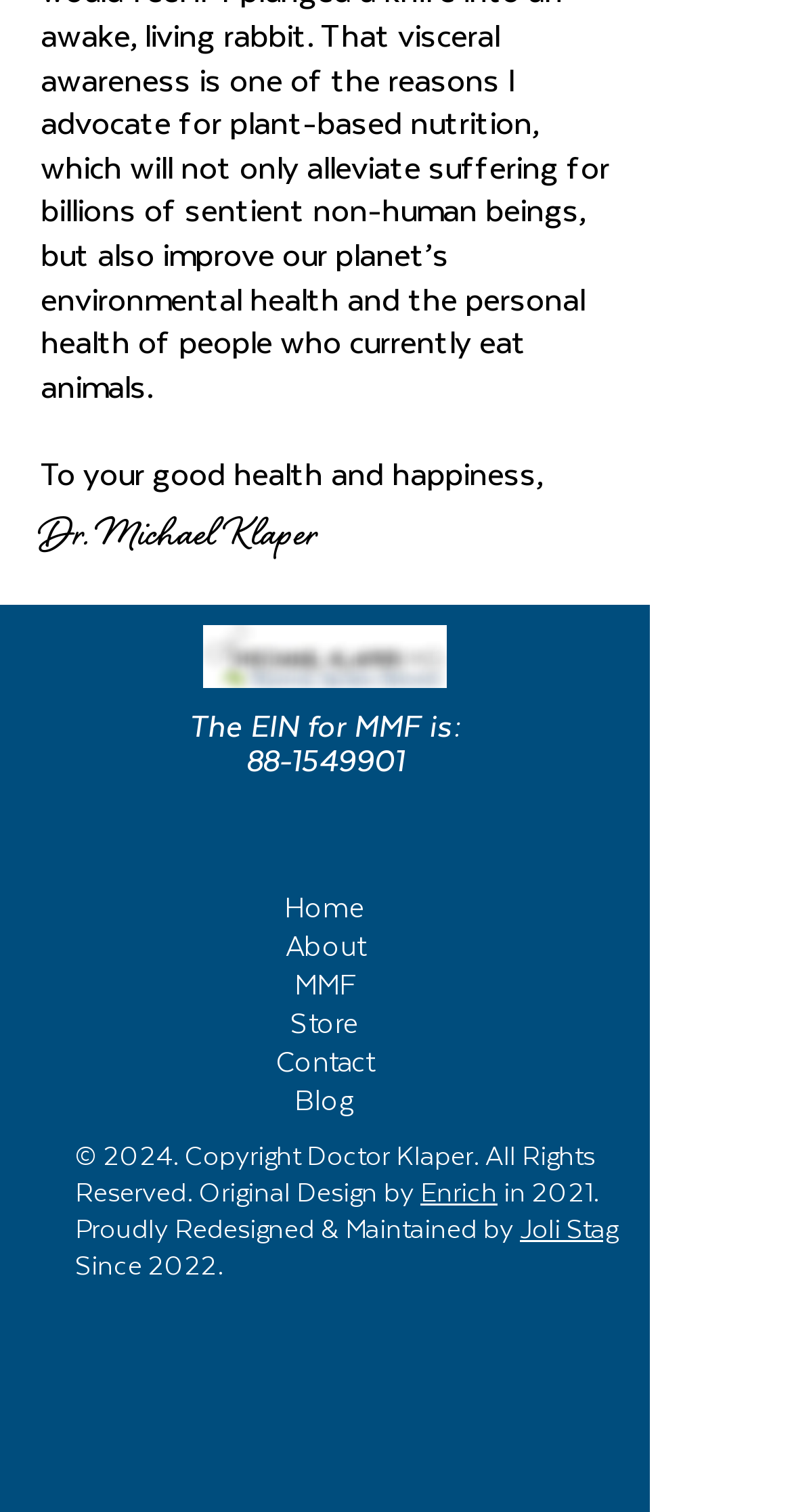Find the bounding box coordinates of the clickable element required to execute the following instruction: "Contact Doctor Klaper". Provide the coordinates as four float numbers between 0 and 1, i.e., [left, top, right, bottom].

[0.349, 0.691, 0.472, 0.713]